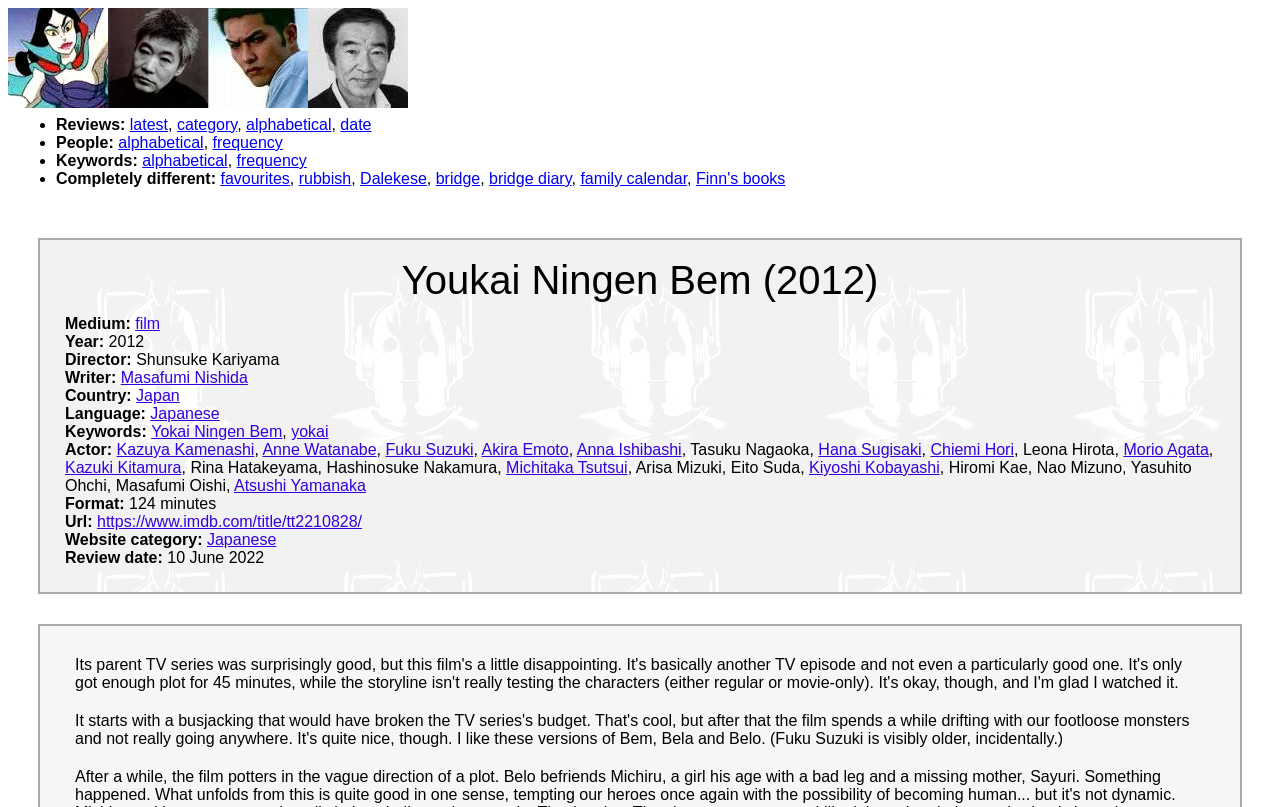Specify the bounding box coordinates of the region I need to click to perform the following instruction: "Check the country of origin". The coordinates must be four float numbers in the range of 0 to 1, i.e., [left, top, right, bottom].

[0.106, 0.48, 0.14, 0.501]